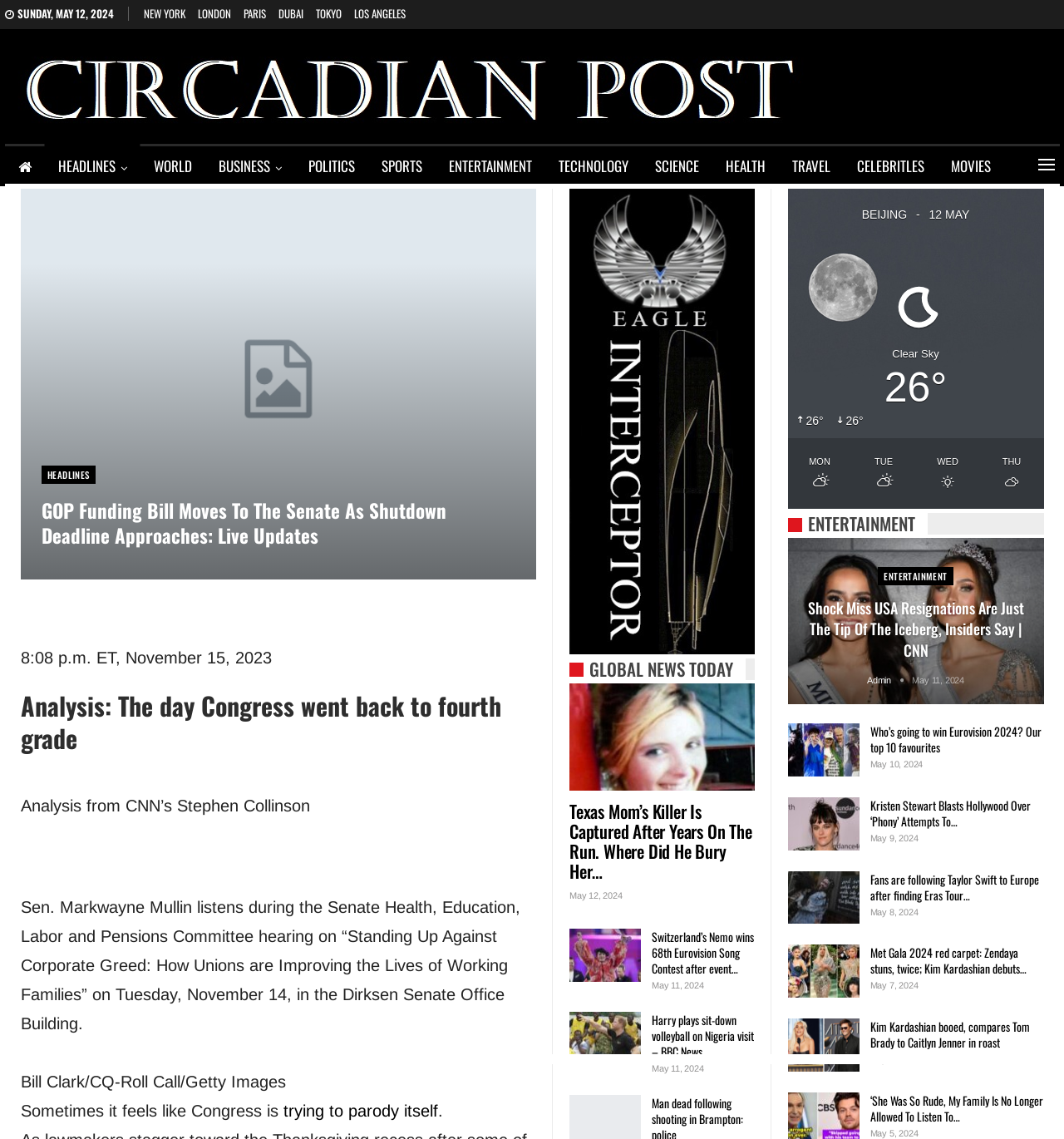Please find and report the primary heading text from the webpage.

GOP Funding Bill Moves To The Senate As Shutdown Deadline Approaches: Live Updates